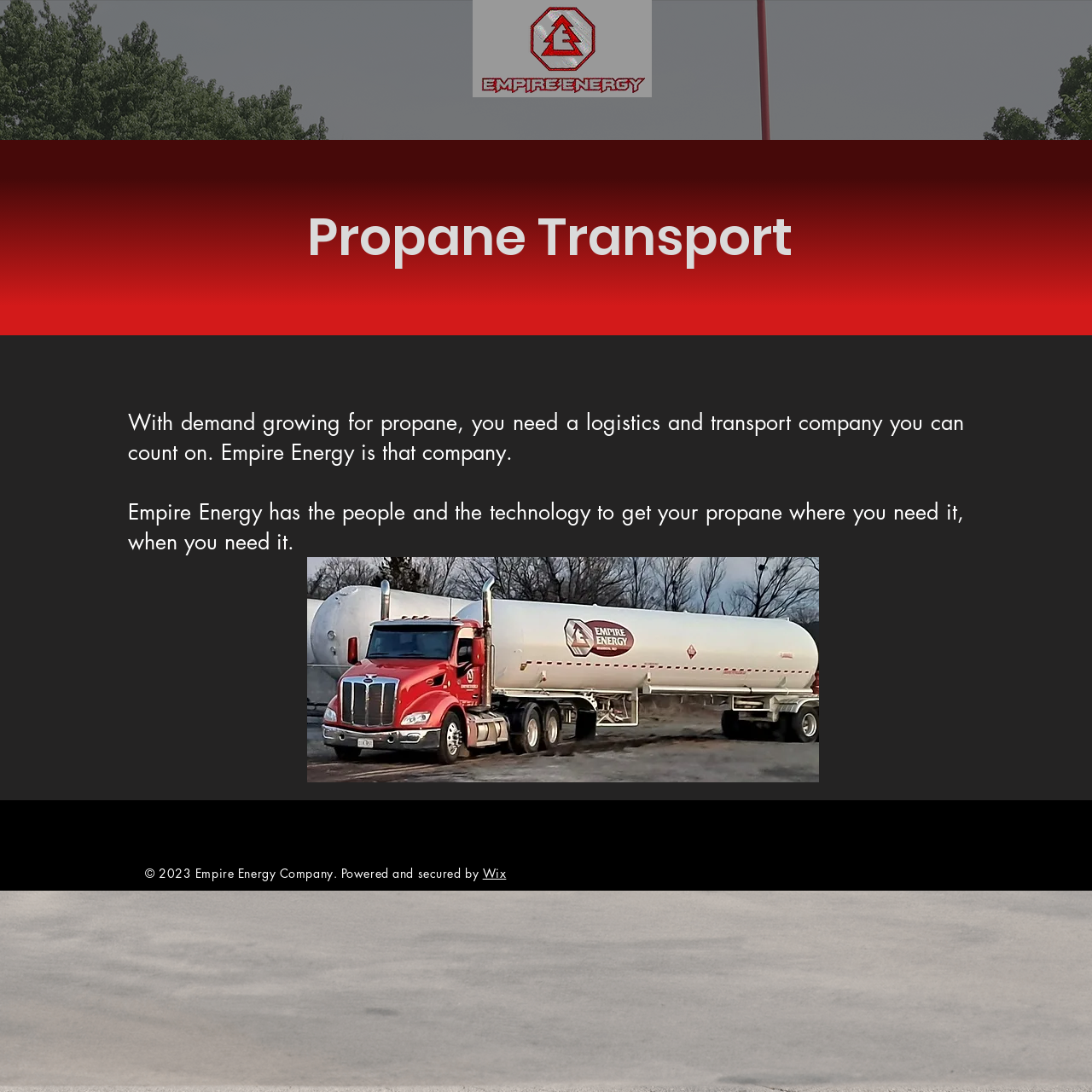What is the purpose of Empire Energy?
Using the information from the image, give a concise answer in one word or a short phrase.

Logistics and transport